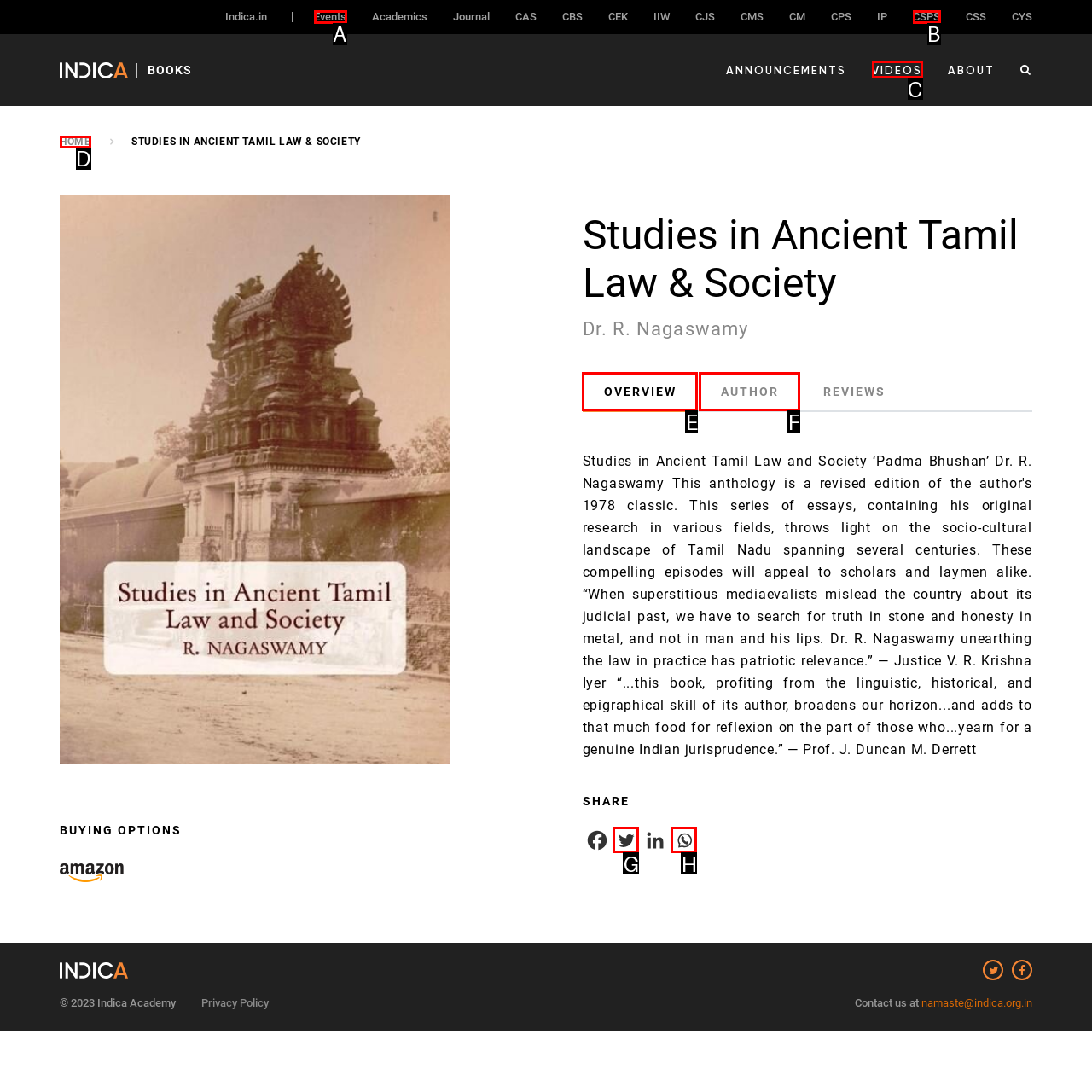Look at the description: Overview
Determine the letter of the matching UI element from the given choices.

E